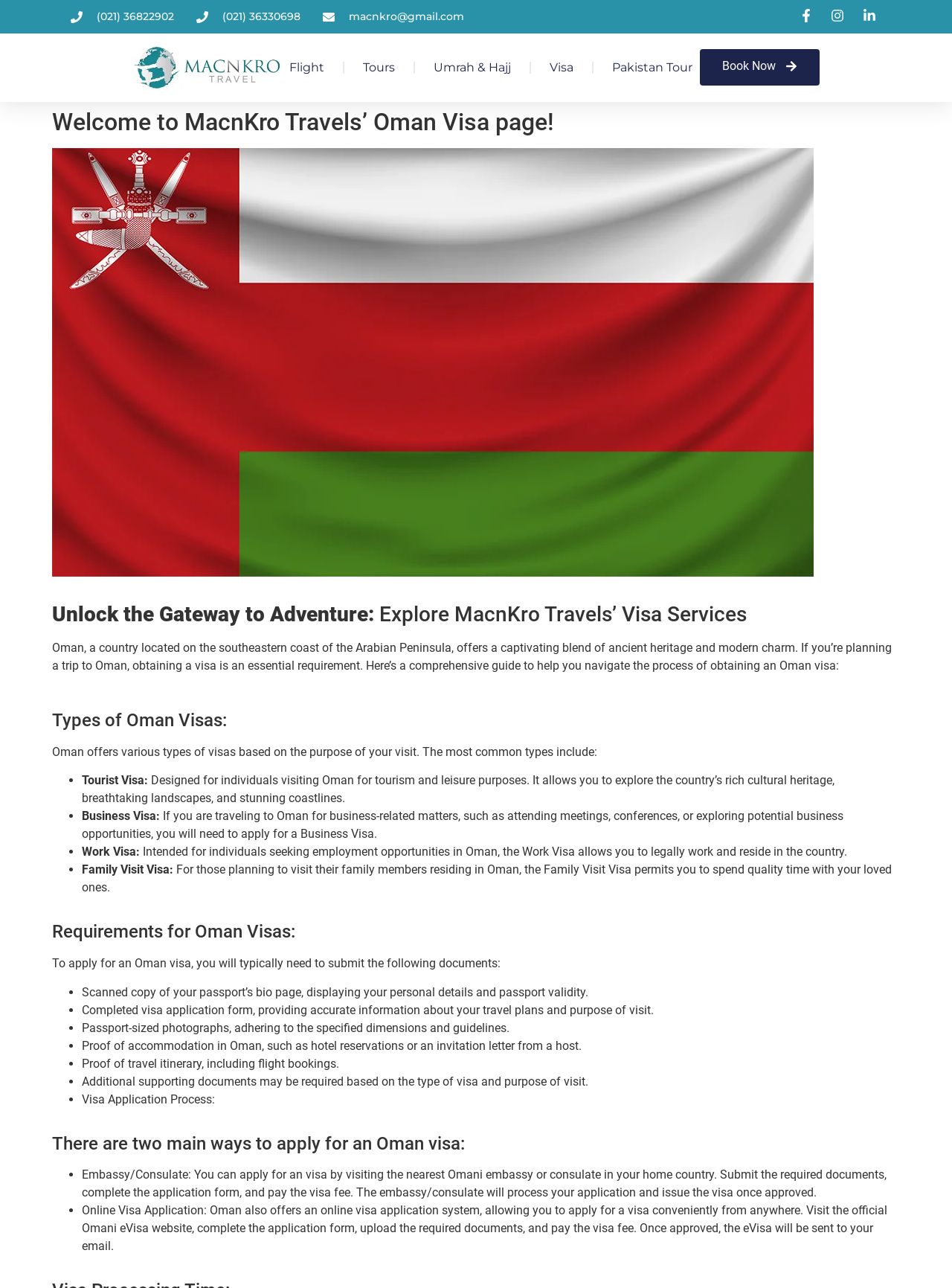Based on the image, provide a detailed response to the question:
What is the Oman flag image used for?

The Oman flag image is used as a decorative element on the webpage, likely to represent the country of Oman and add a visual touch to the page. It is not a functional element, but rather a design element.